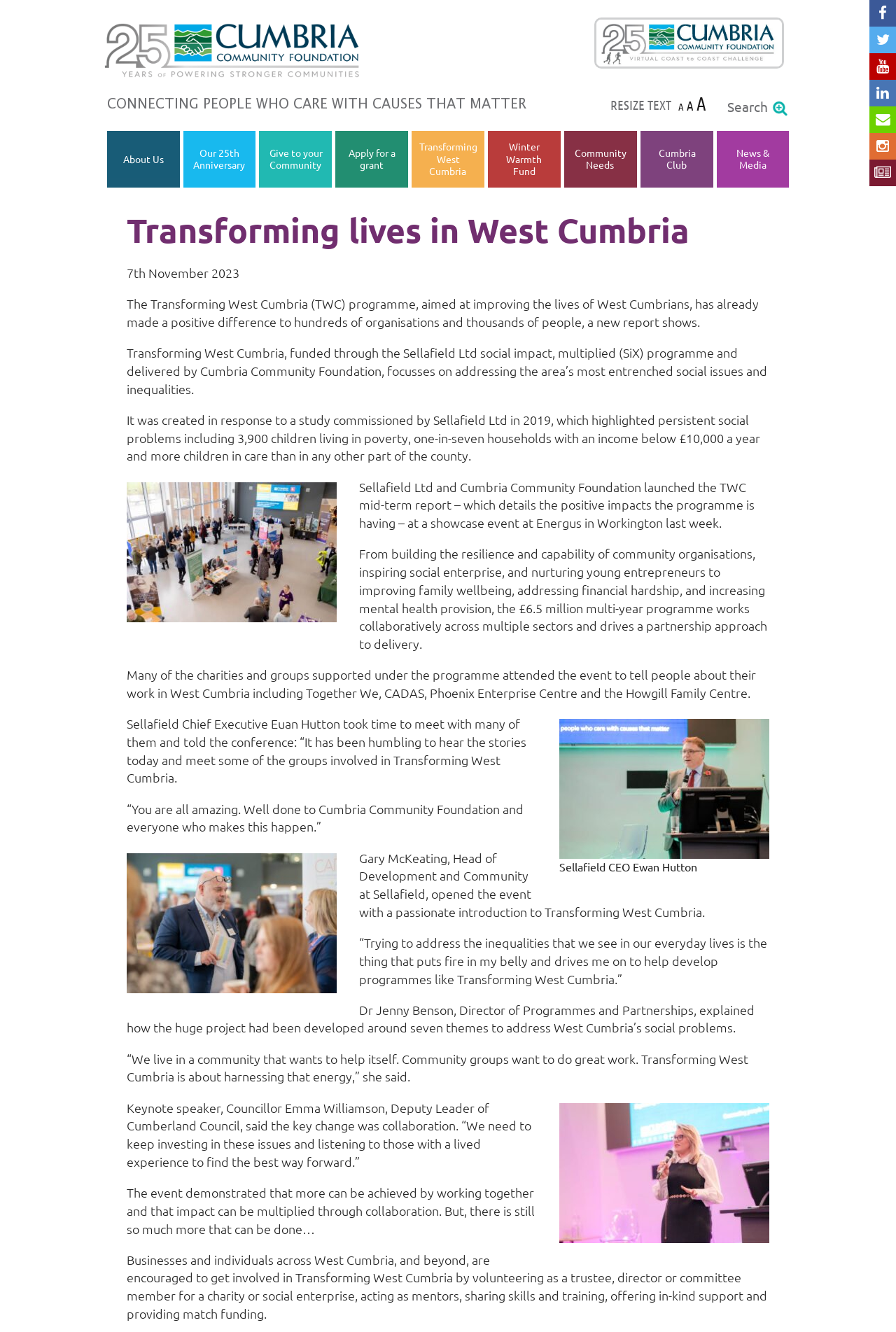What is the name of the foundation?
Please use the visual content to give a single word or phrase answer.

Cumbria Community Foundation